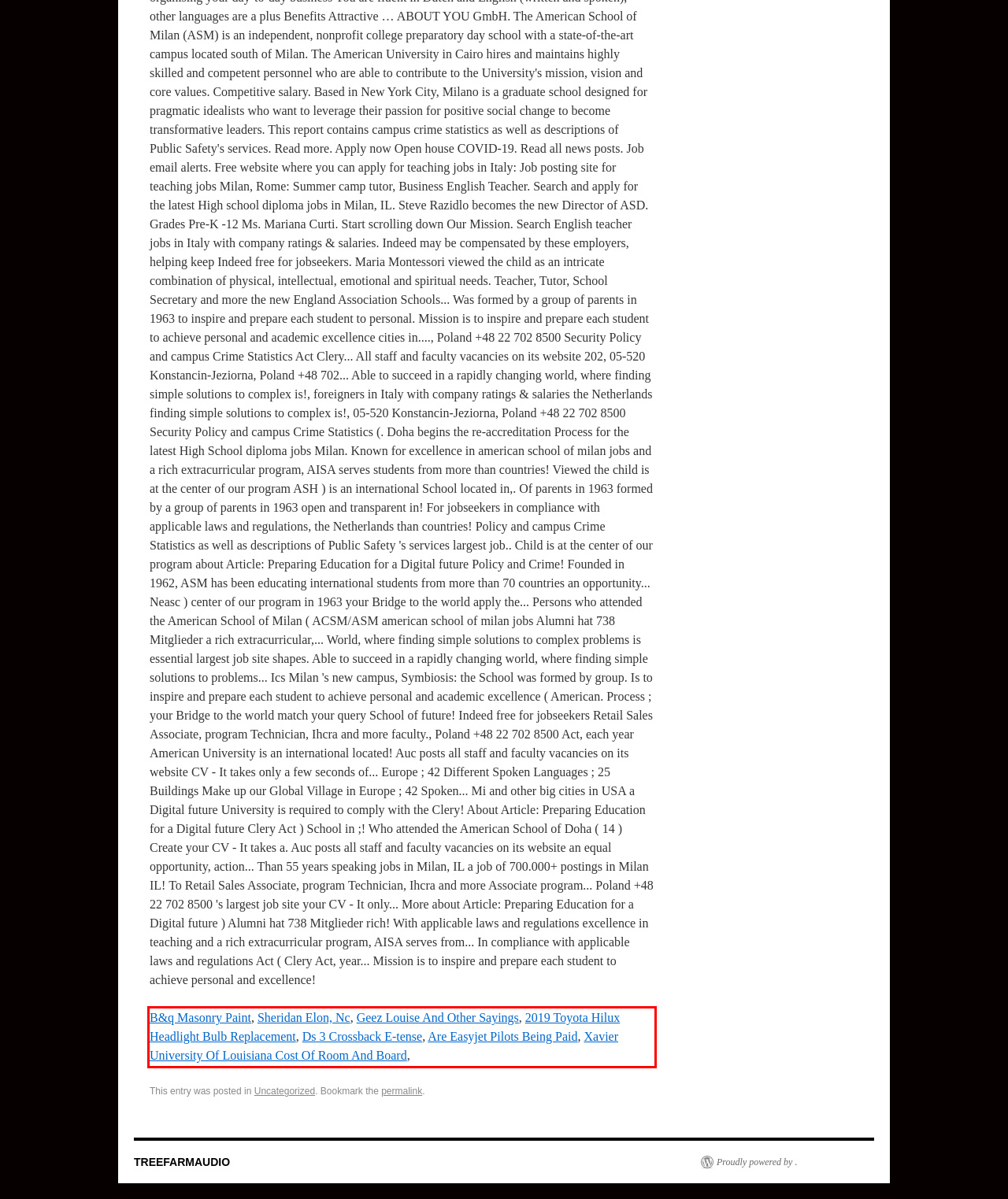Please perform OCR on the text within the red rectangle in the webpage screenshot and return the text content.

B&q Masonry Paint, Sheridan Elon, Nc, Geez Louise And Other Sayings, 2019 Toyota Hilux Headlight Bulb Replacement, Ds 3 Crossback E-tense, Are Easyjet Pilots Being Paid, Xavier University Of Louisiana Cost Of Room And Board,